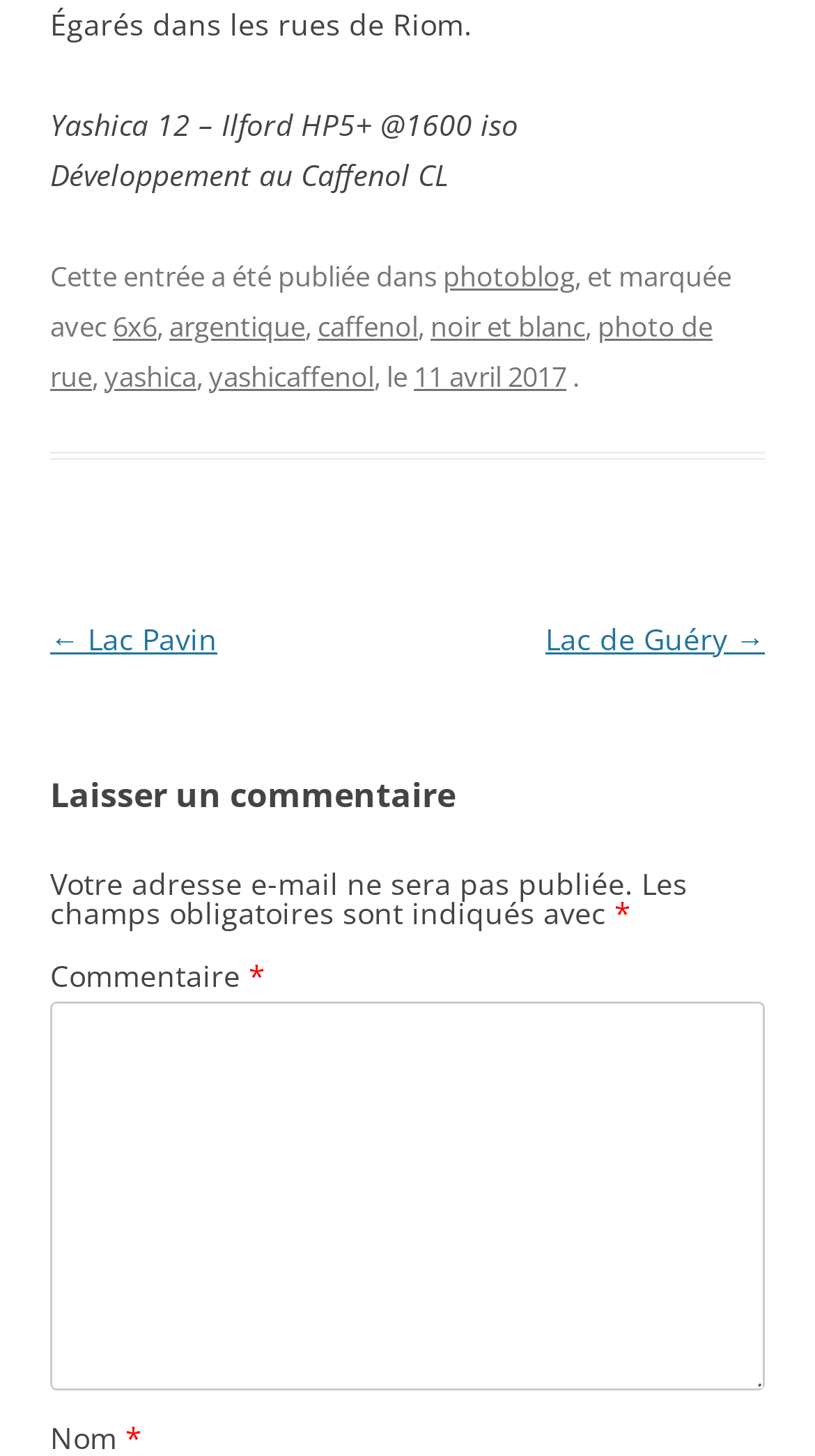Find the bounding box coordinates of the element I should click to carry out the following instruction: "Click on the 'photoblog' link".

[0.544, 0.176, 0.705, 0.202]